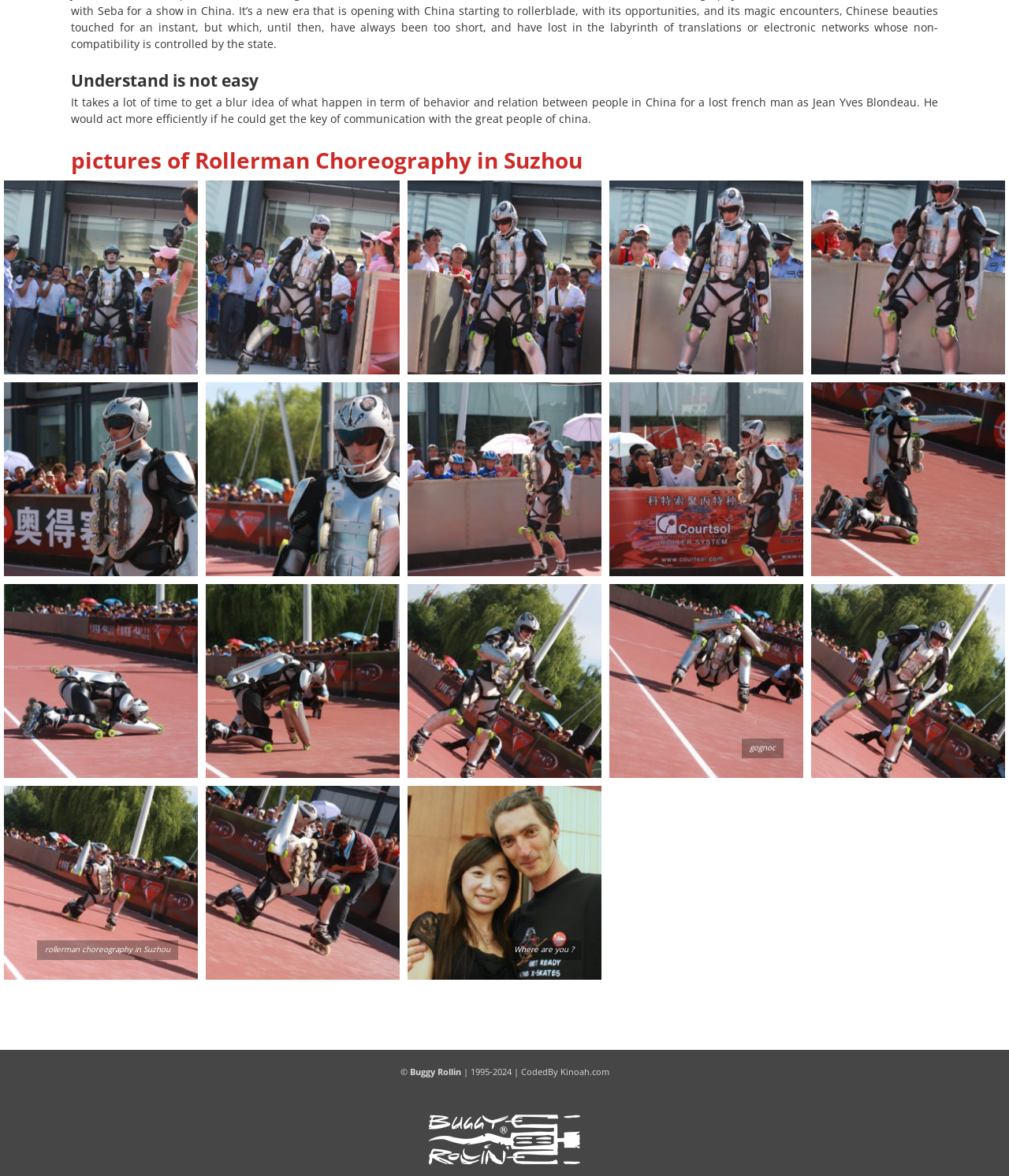Highlight the bounding box of the UI element that corresponds to this description: "About Us".

None